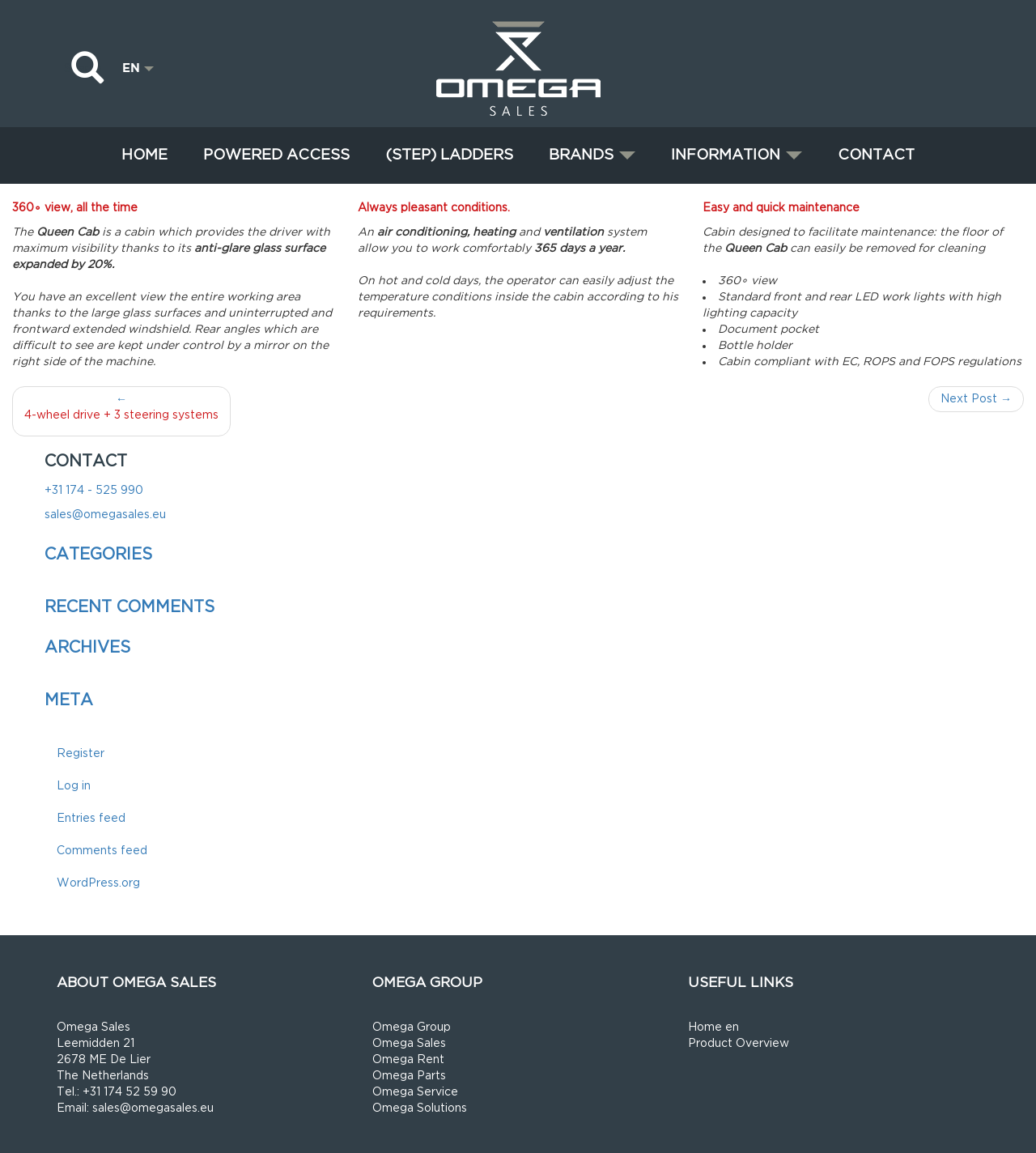How many links are there in the 'CATEGORIES' section?
Refer to the image and provide a one-word or short phrase answer.

1